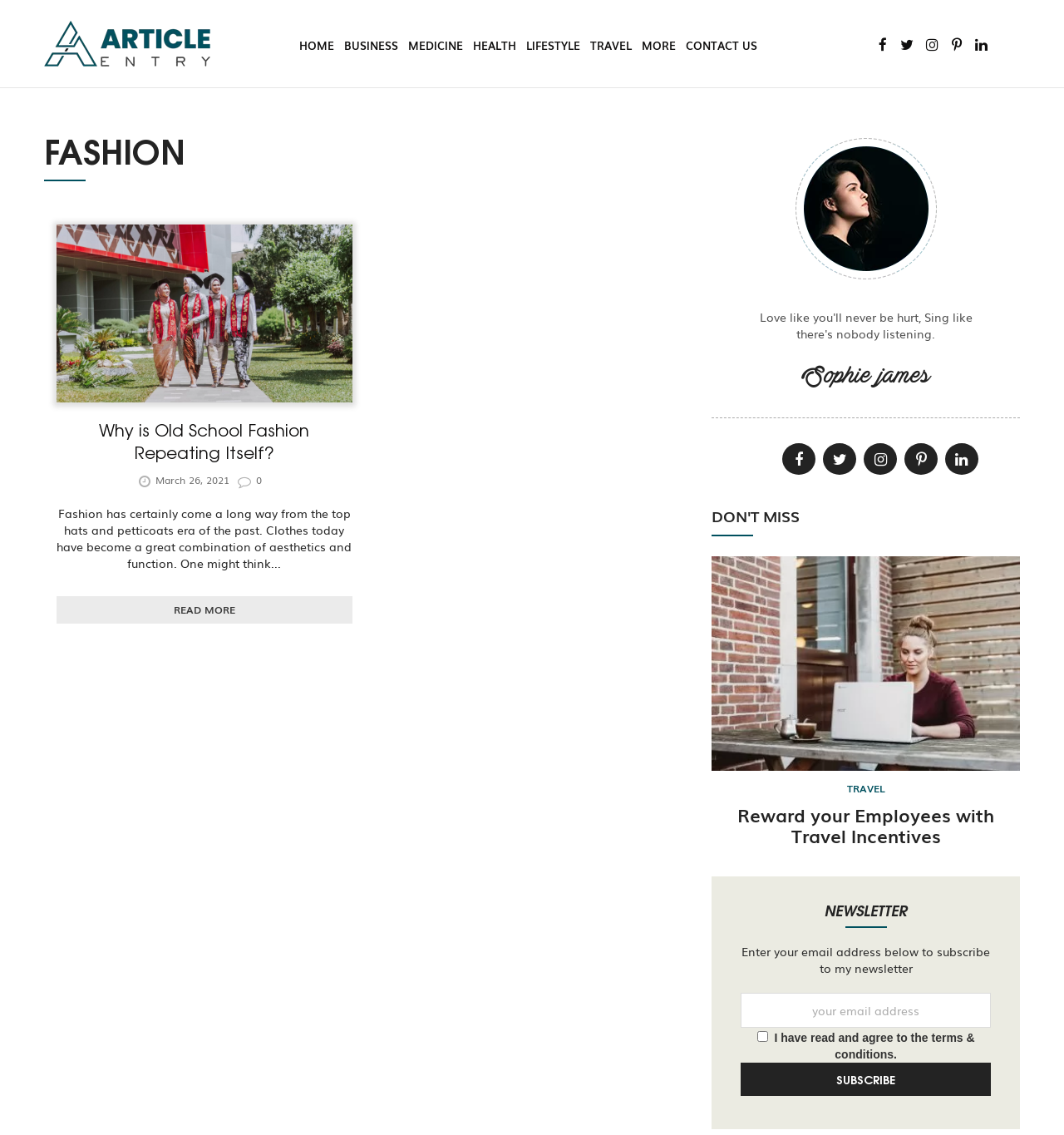Identify the bounding box for the UI element described as: "Contact us". Ensure the coordinates are four float numbers between 0 and 1, formatted as [left, top, right, bottom].

[0.64, 0.029, 0.716, 0.052]